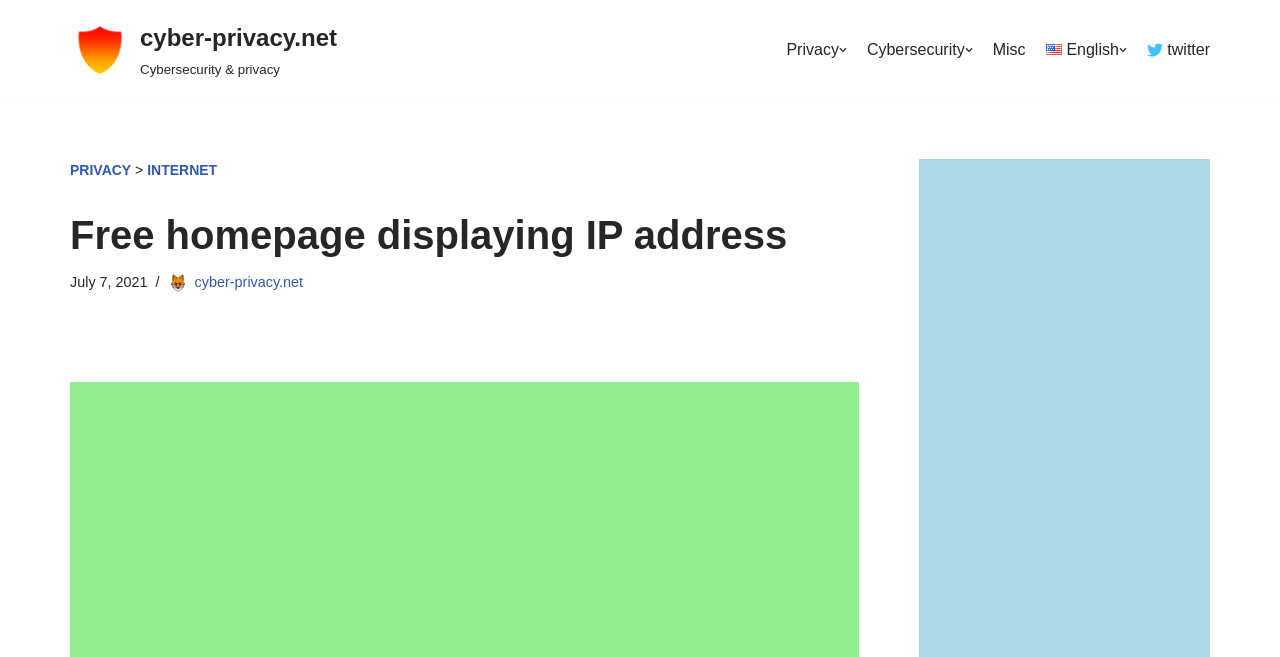Bounding box coordinates are specified in the format (top-left x, top-left y, bottom-right x, bottom-right y). All values are floating point numbers bounded between 0 and 1. Please provide the bounding box coordinate of the region this sentence describes: cyber-privacy.netCybersecurity & privacy

[0.055, 0.027, 0.263, 0.124]